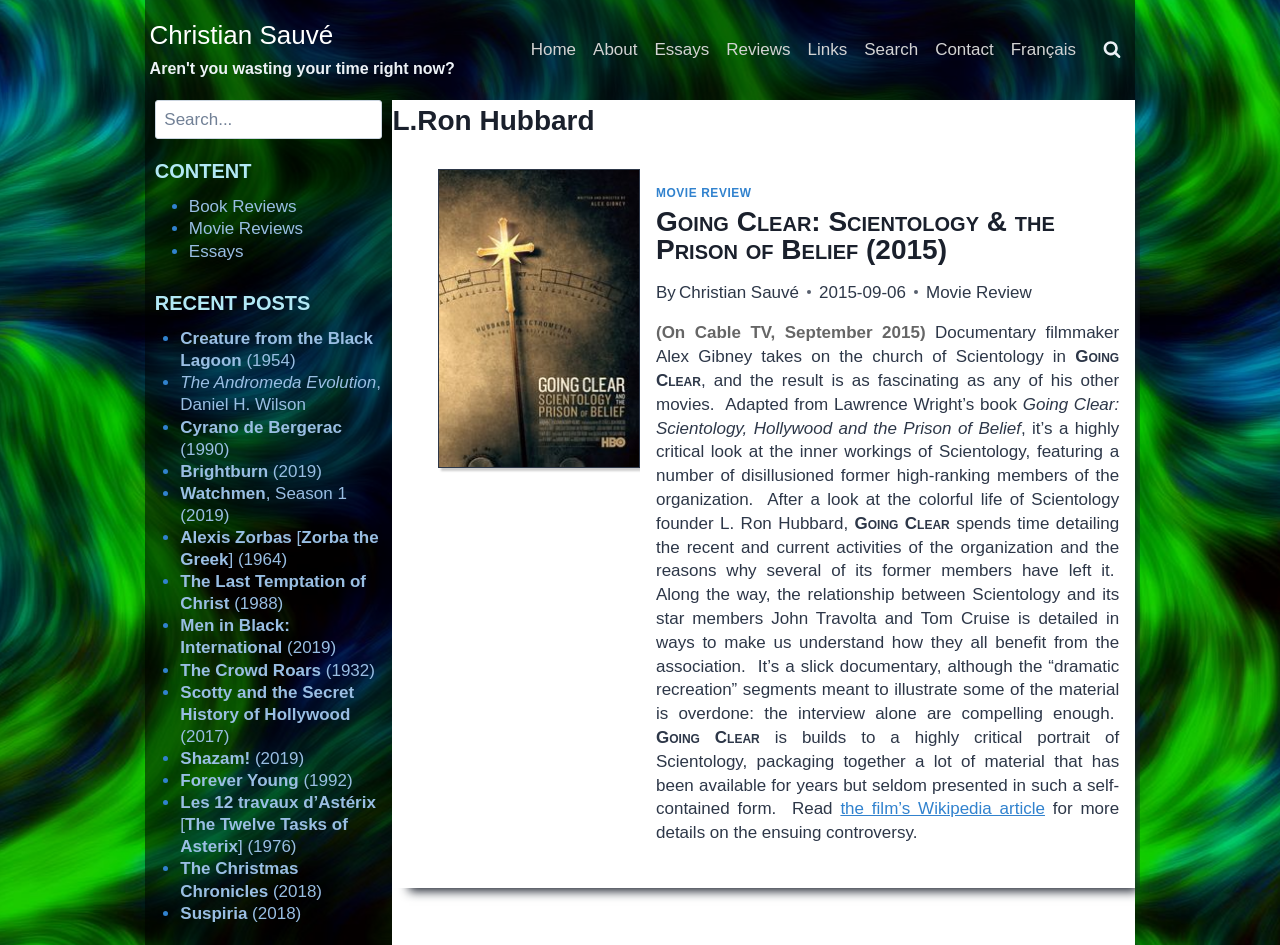Determine the bounding box coordinates of the element that should be clicked to execute the following command: "Search for something".

[0.121, 0.106, 0.299, 0.148]